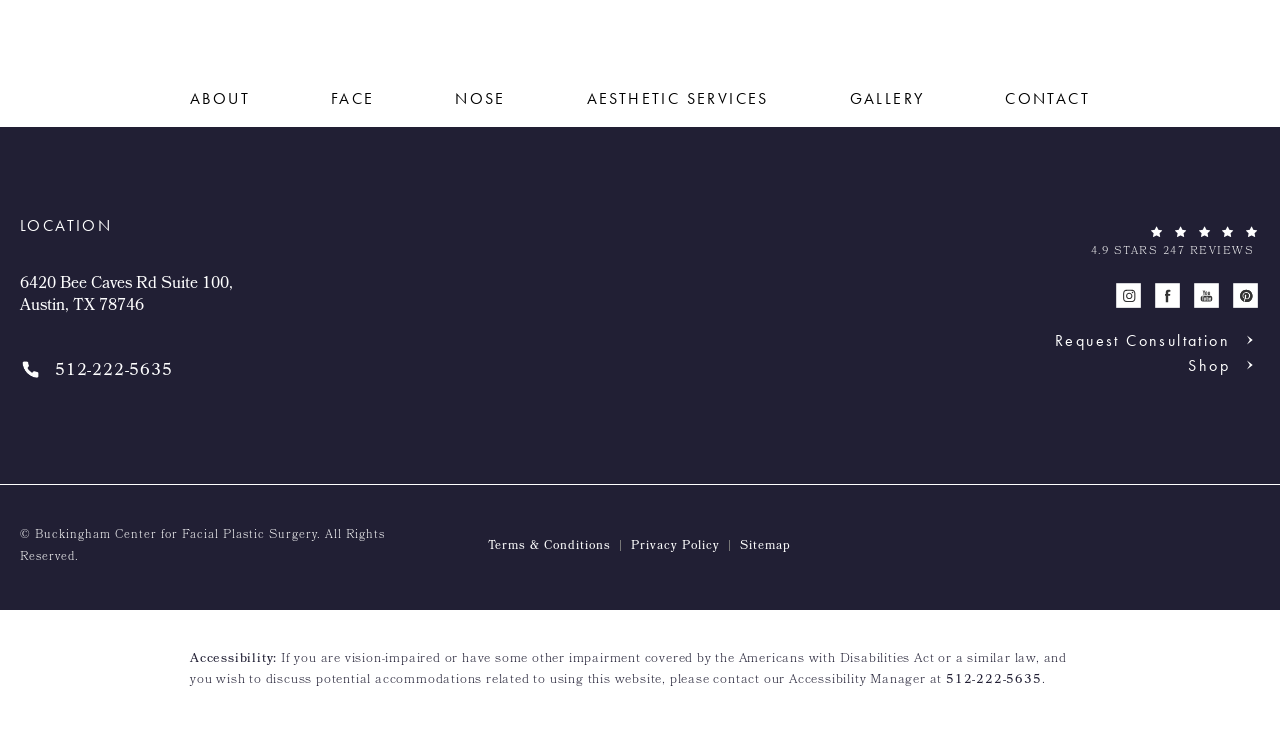Show the bounding box coordinates for the element that needs to be clicked to execute the following instruction: "Call Buckingham Center for Facial Plastic Surgery on the phone". Provide the coordinates in the form of four float numbers between 0 and 1, i.e., [left, top, right, bottom].

[0.016, 0.478, 0.135, 0.511]